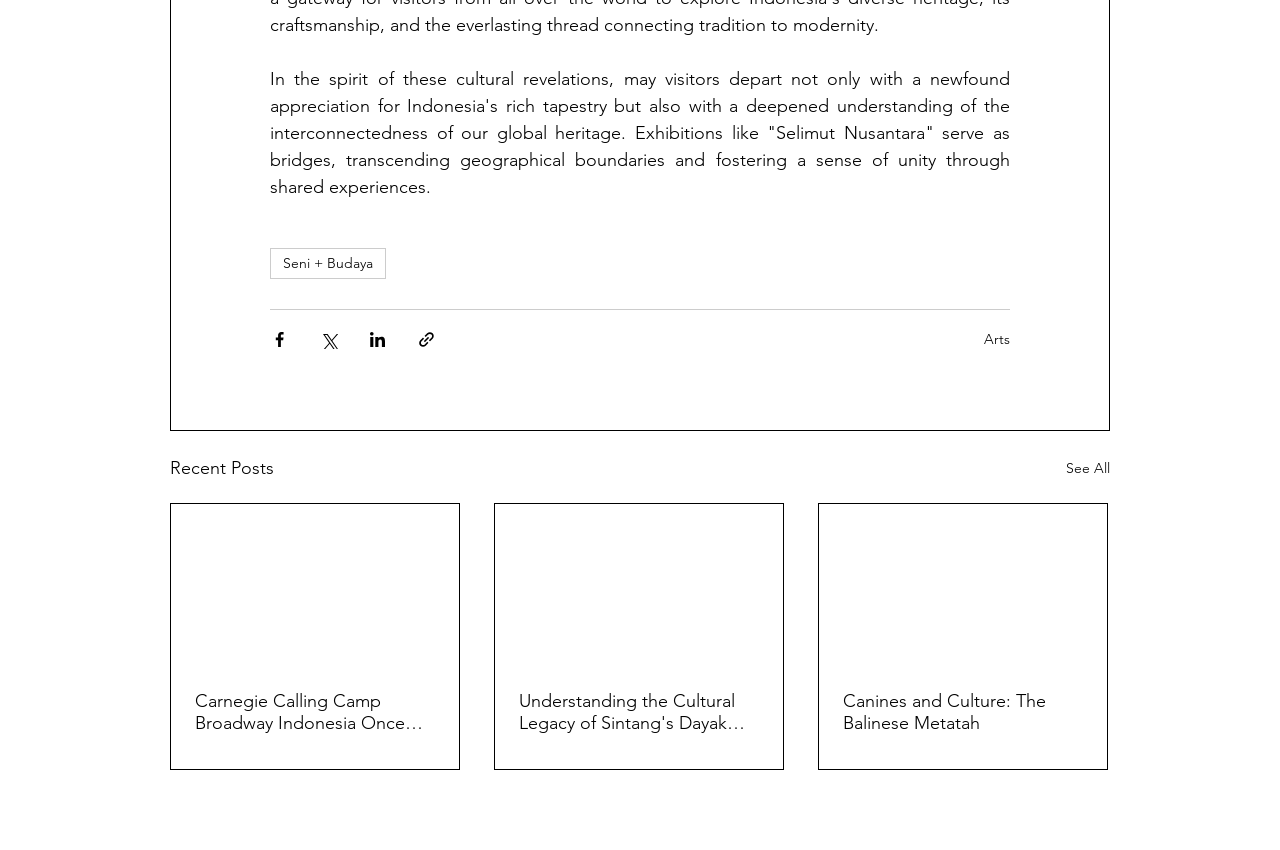Extract the bounding box coordinates of the UI element described: "Arts". Provide the coordinates in the format [left, top, right, bottom] with values ranging from 0 to 1.

[0.769, 0.388, 0.789, 0.41]